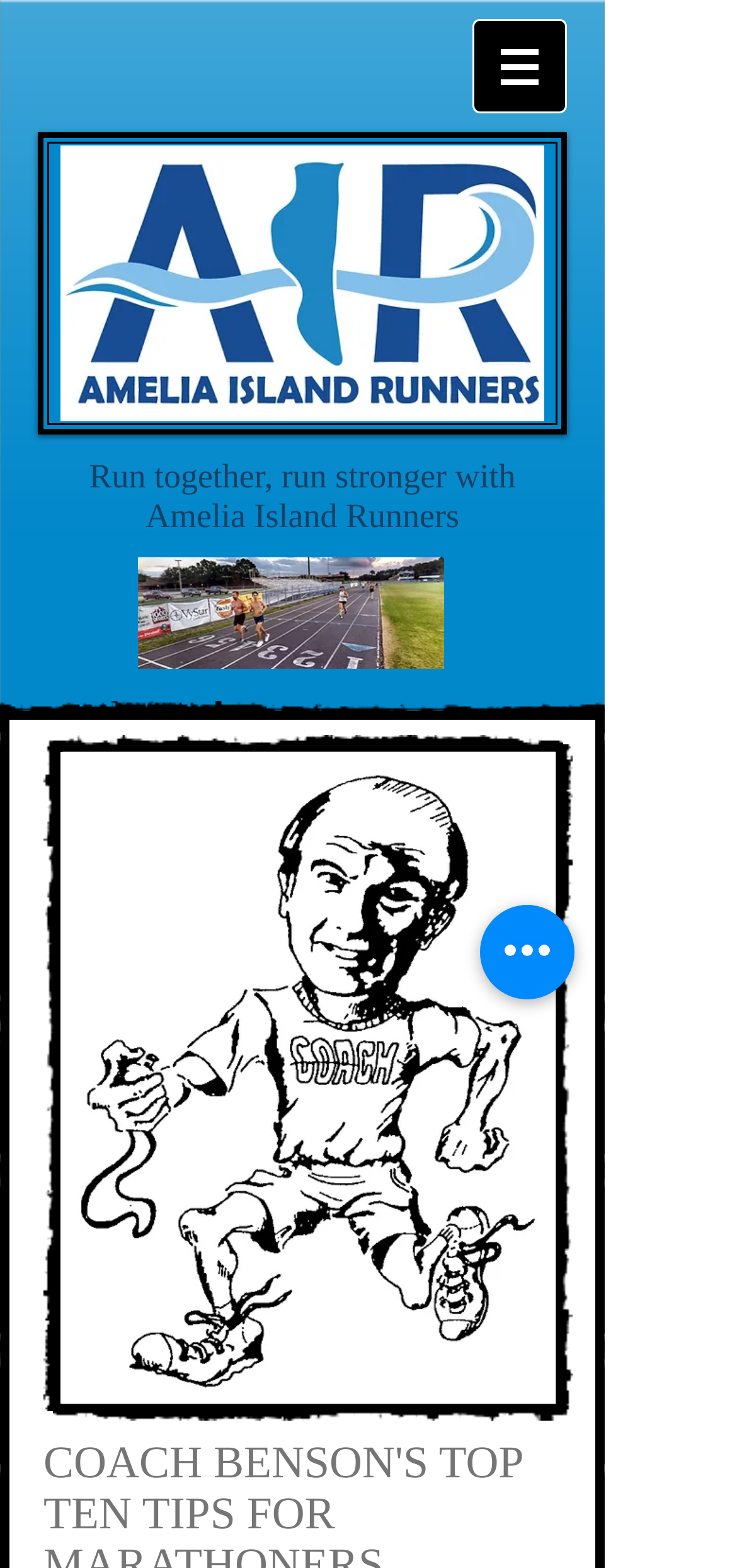Analyze the image and provide a detailed answer to the question: What is the purpose of the button at the bottom?

The button at the bottom has a description 'Quick actions', suggesting that it provides quick access to certain actions or features on the website.